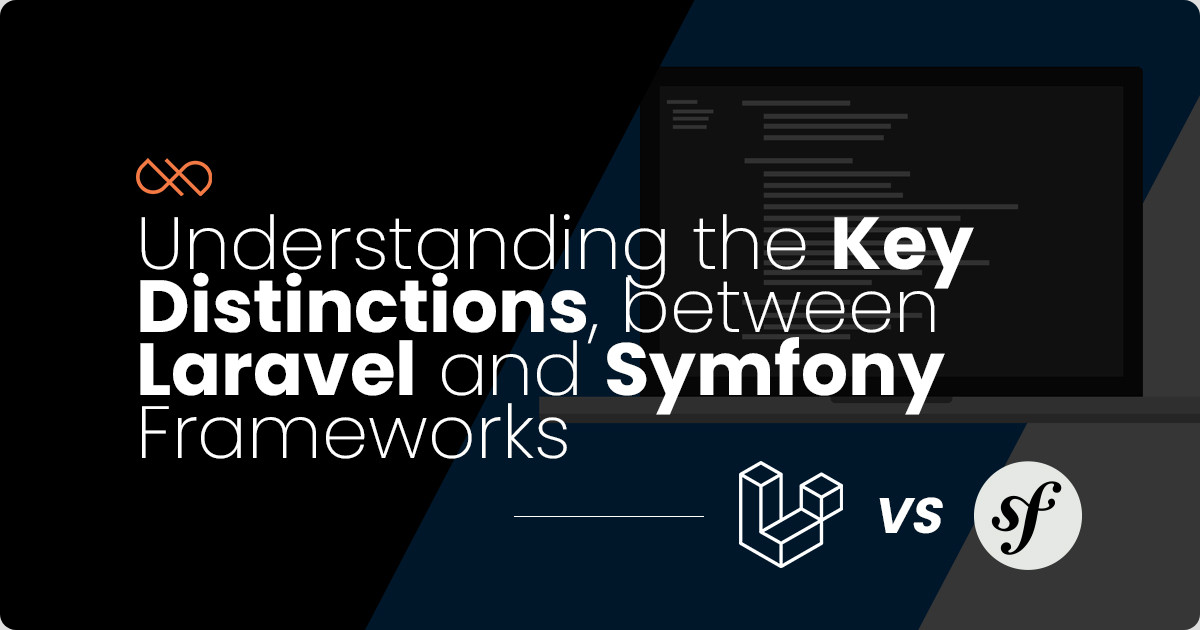Create an exhaustive description of the image.

The image features a vibrant and modern design that educates viewers on the essential differences between the Laravel and Symfony frameworks, two popular choices in PHP development. The title "Understanding the Key Distinctions between Laravel and Symfony Frameworks" is prominently displayed in bold, clear typography, with "Key Distinctions" emphasized to draw attention to the main subject. 

To the left, the stylish Laravel logo, represented as a geometric design, stands in contrast to the Symfony logo depicted in a circular format on the right, further accentuating the comparison. The background consists of a dynamic blend of dark and light tones, symbolizing the complexity and versatility of web development. This visually engaging composition appeals to developers and tech enthusiasts seeking insights into these frameworks' unique features and applications.